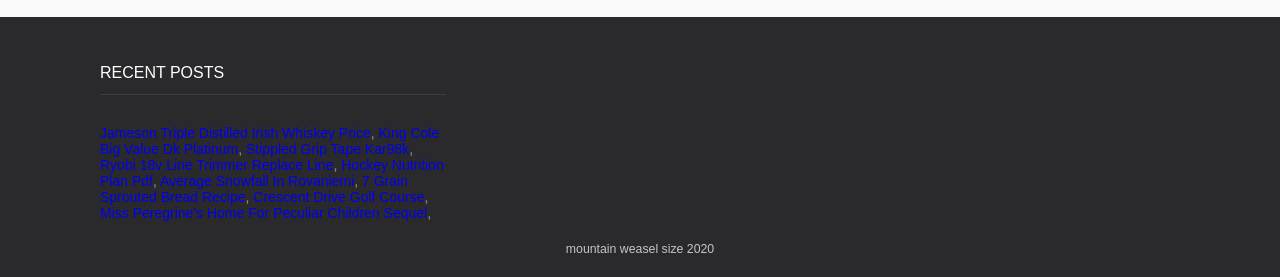Please locate the clickable area by providing the bounding box coordinates to follow this instruction: "Learn about Stippled Grip Tape Kar98k".

[0.192, 0.508, 0.32, 0.565]